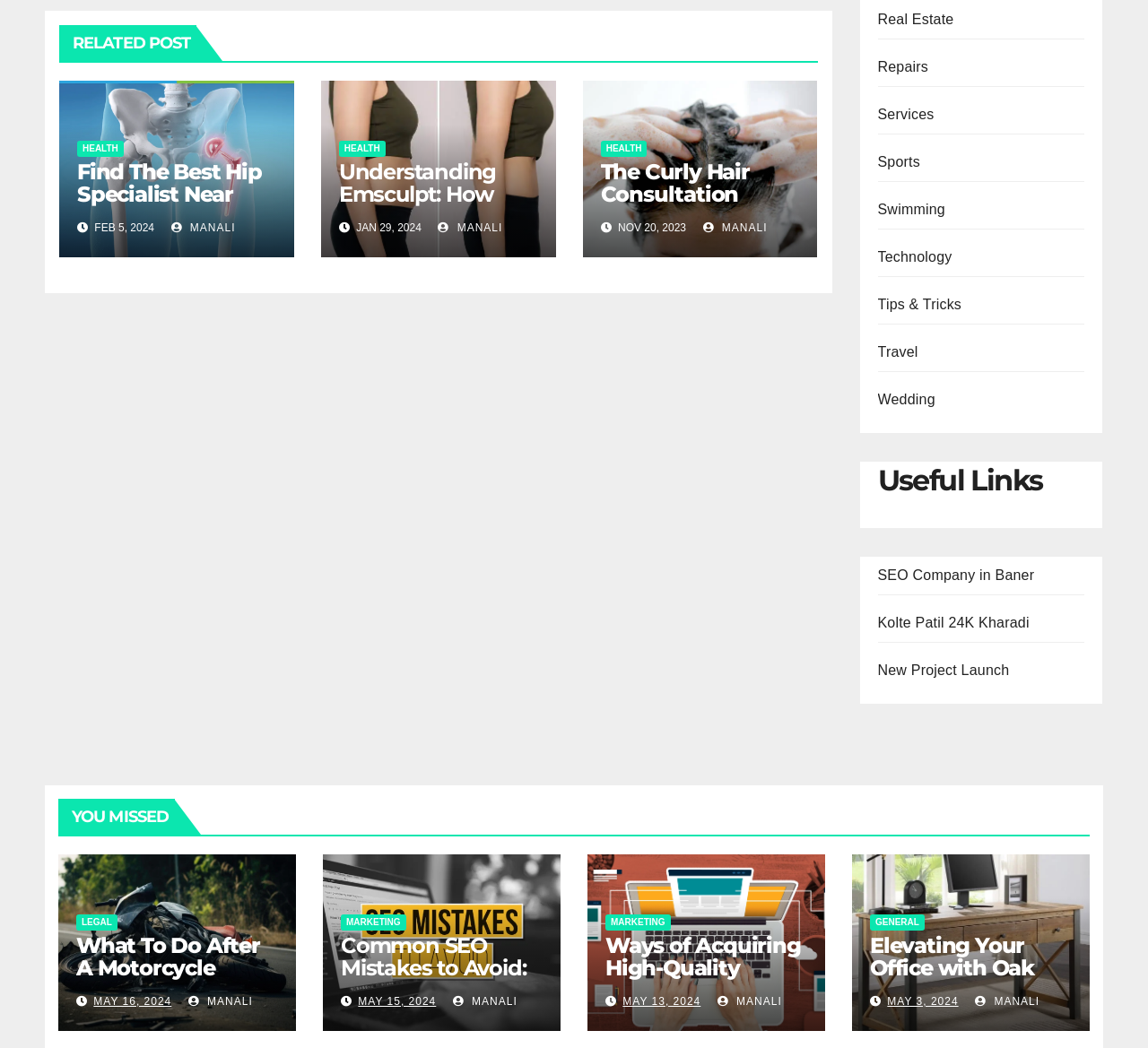Determine the bounding box coordinates of the region I should click to achieve the following instruction: "Click on 'HEALTH'". Ensure the bounding box coordinates are four float numbers between 0 and 1, i.e., [left, top, right, bottom].

[0.067, 0.135, 0.108, 0.15]